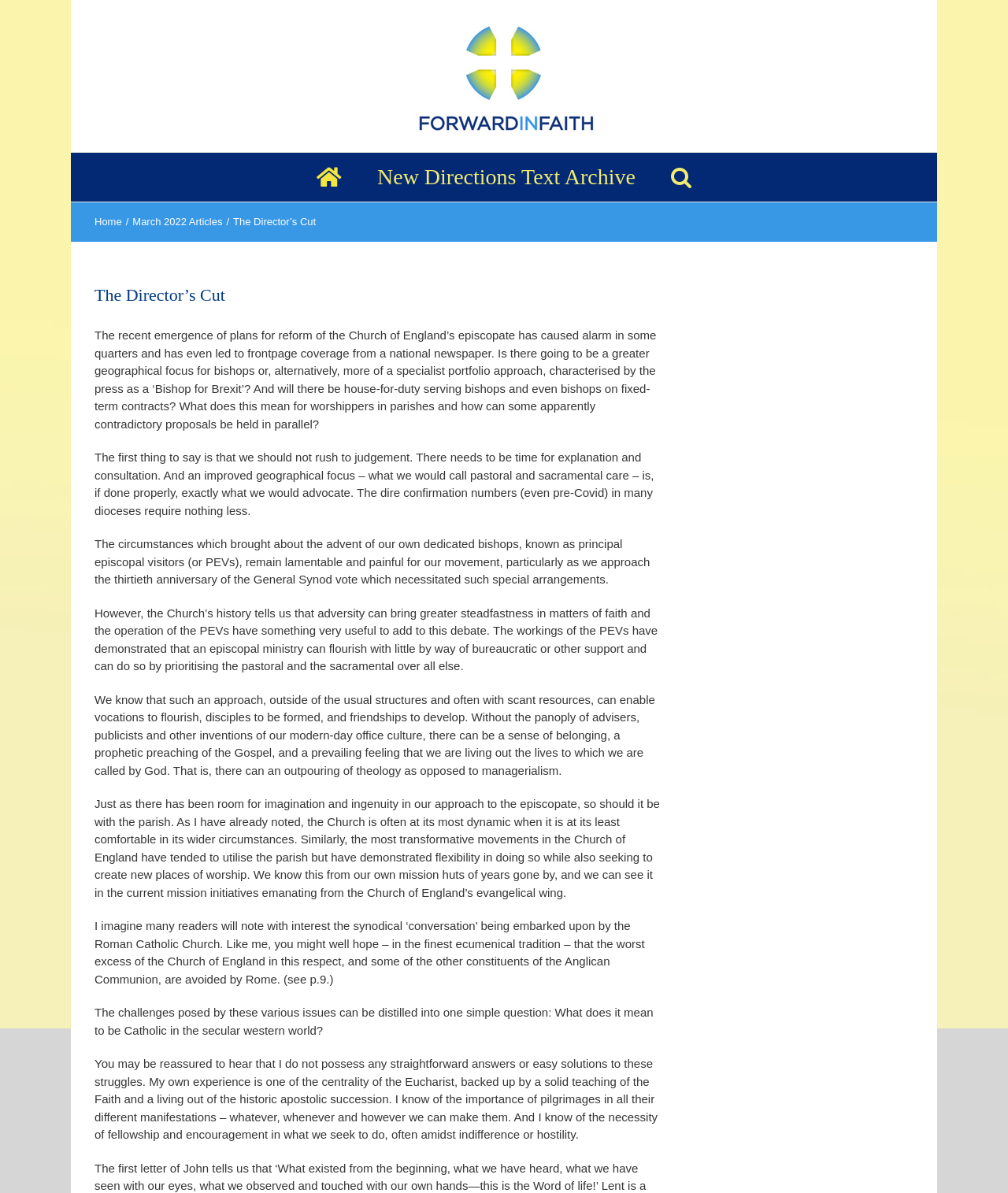What is the author's stance on the reform?
Answer the question based on the image using a single word or a brief phrase.

Cautious